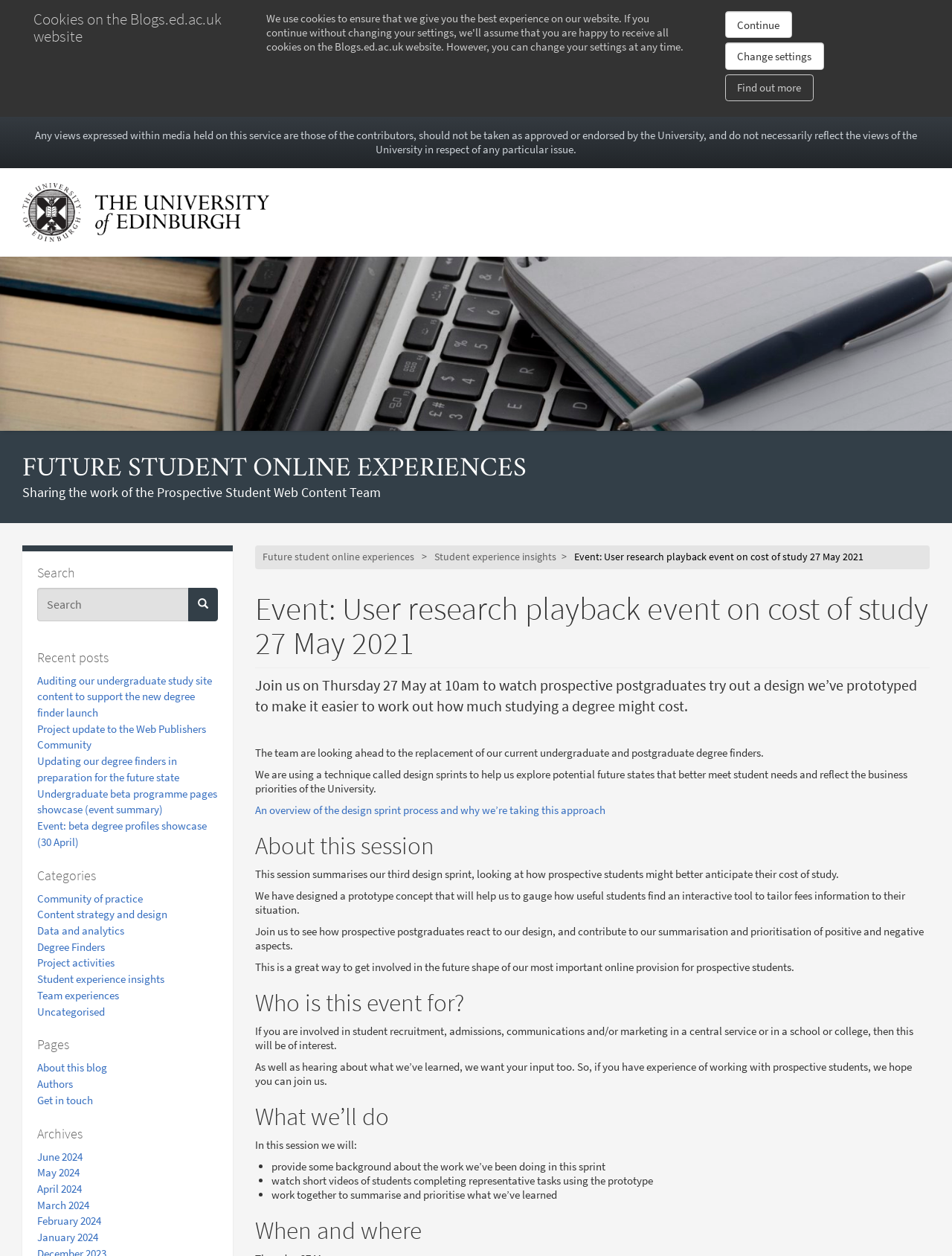Please locate the bounding box coordinates of the element's region that needs to be clicked to follow the instruction: "Click on 'FUTURE STUDENT ONLINE EXPERIENCES'". The bounding box coordinates should be provided as four float numbers between 0 and 1, i.e., [left, top, right, bottom].

[0.023, 0.363, 0.553, 0.385]